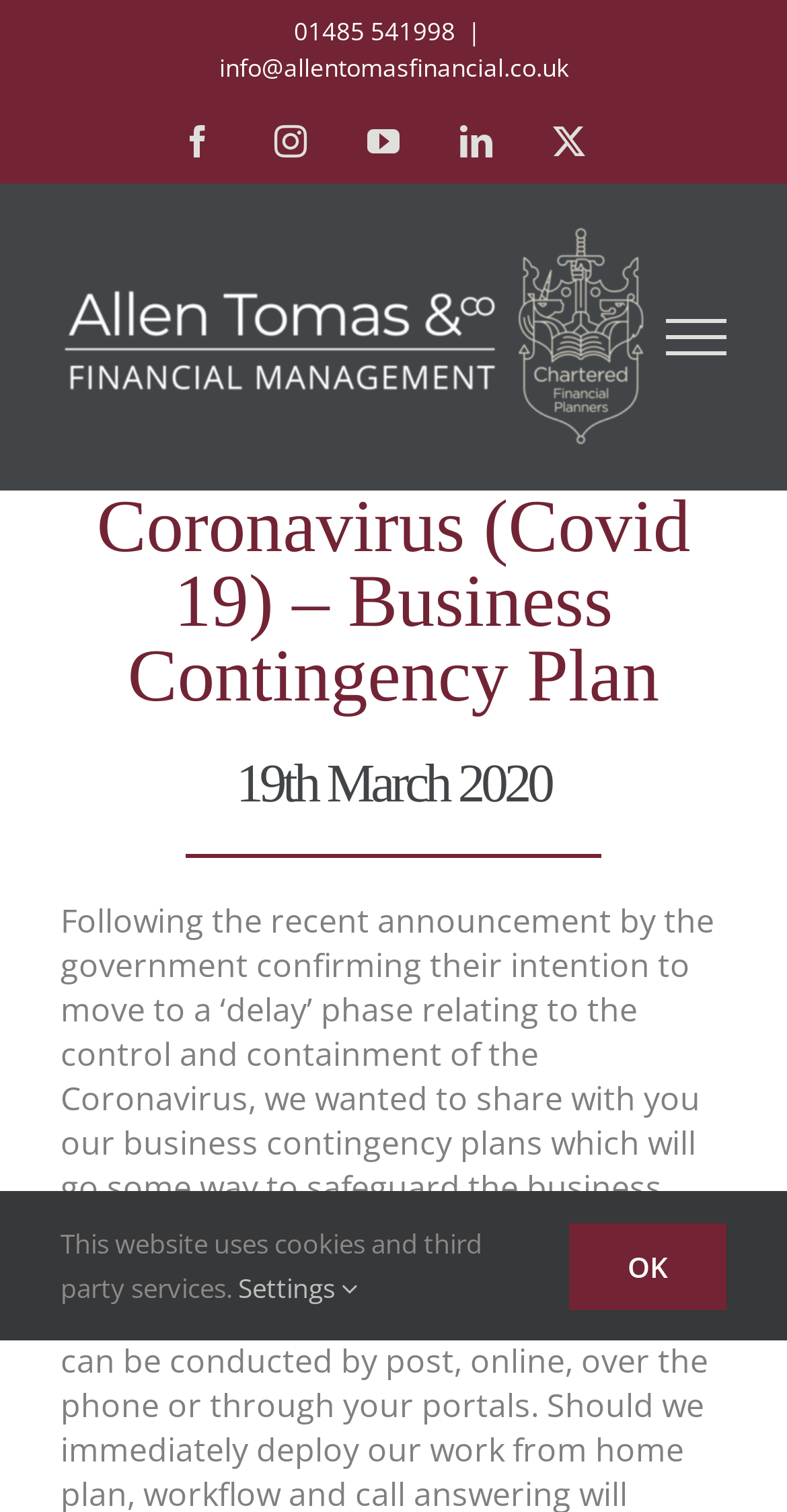Please identify the bounding box coordinates of the element's region that should be clicked to execute the following instruction: "Search for something". The bounding box coordinates must be four float numbers between 0 and 1, i.e., [left, top, right, bottom].

None